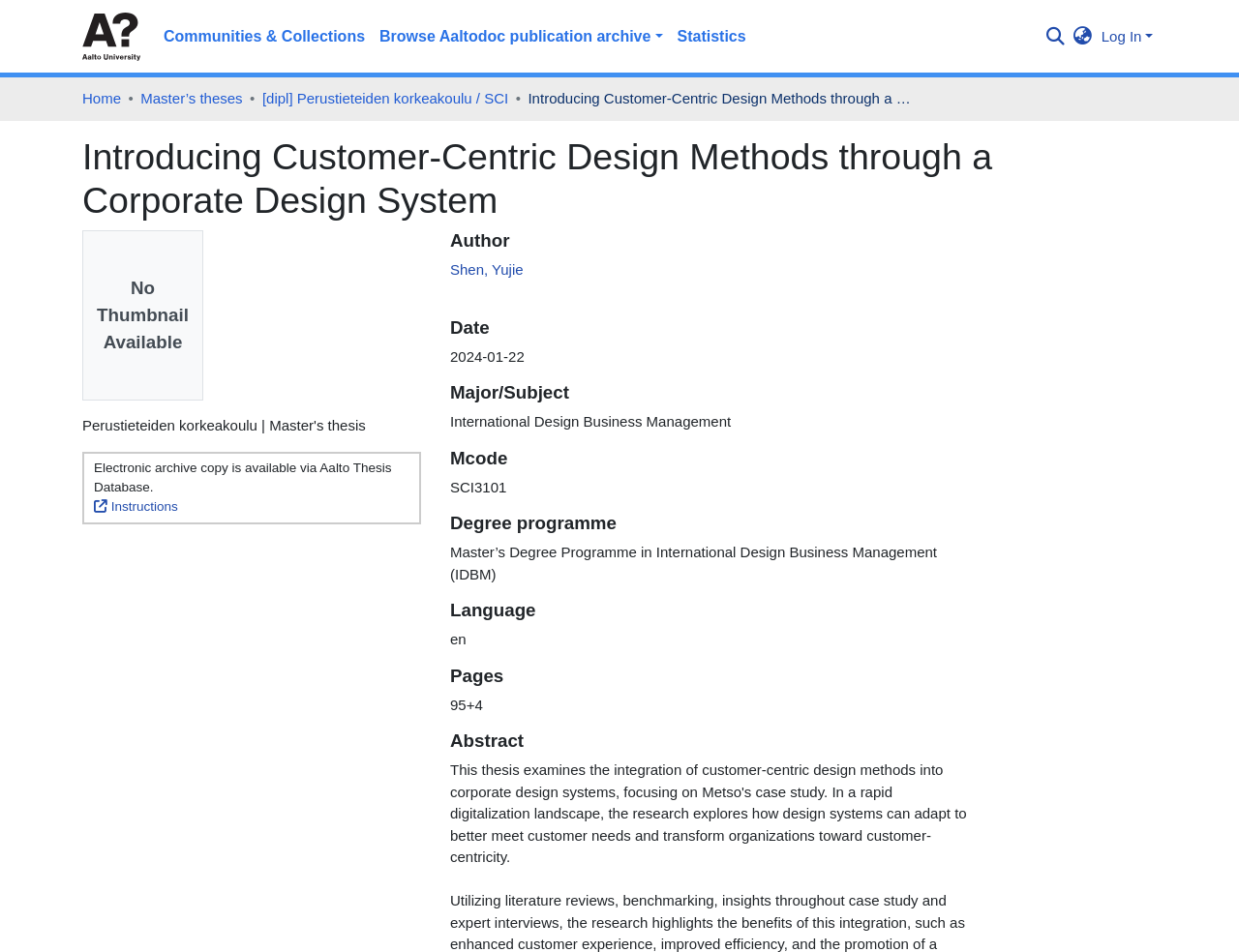Highlight the bounding box coordinates of the element you need to click to perform the following instruction: "View thesis instructions."

[0.076, 0.525, 0.144, 0.54]